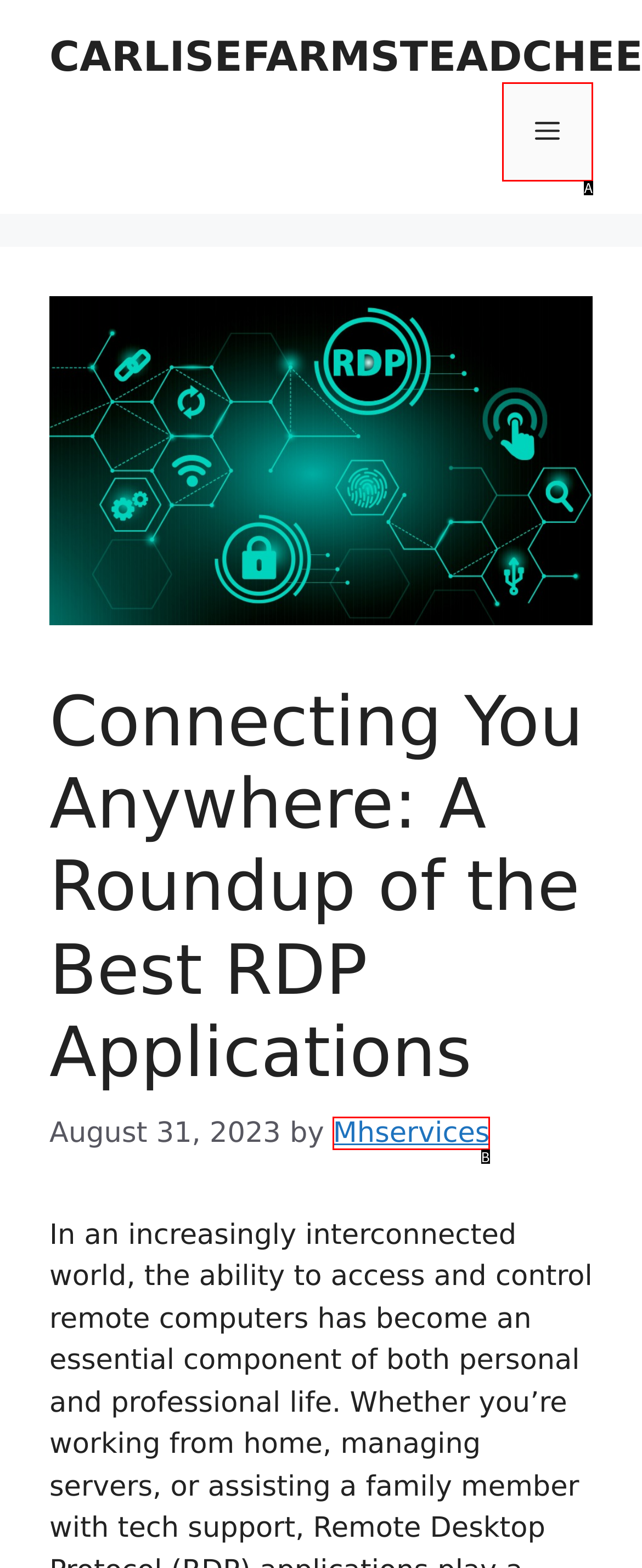Match the description to the correct option: Menu
Provide the letter of the matching option directly.

A